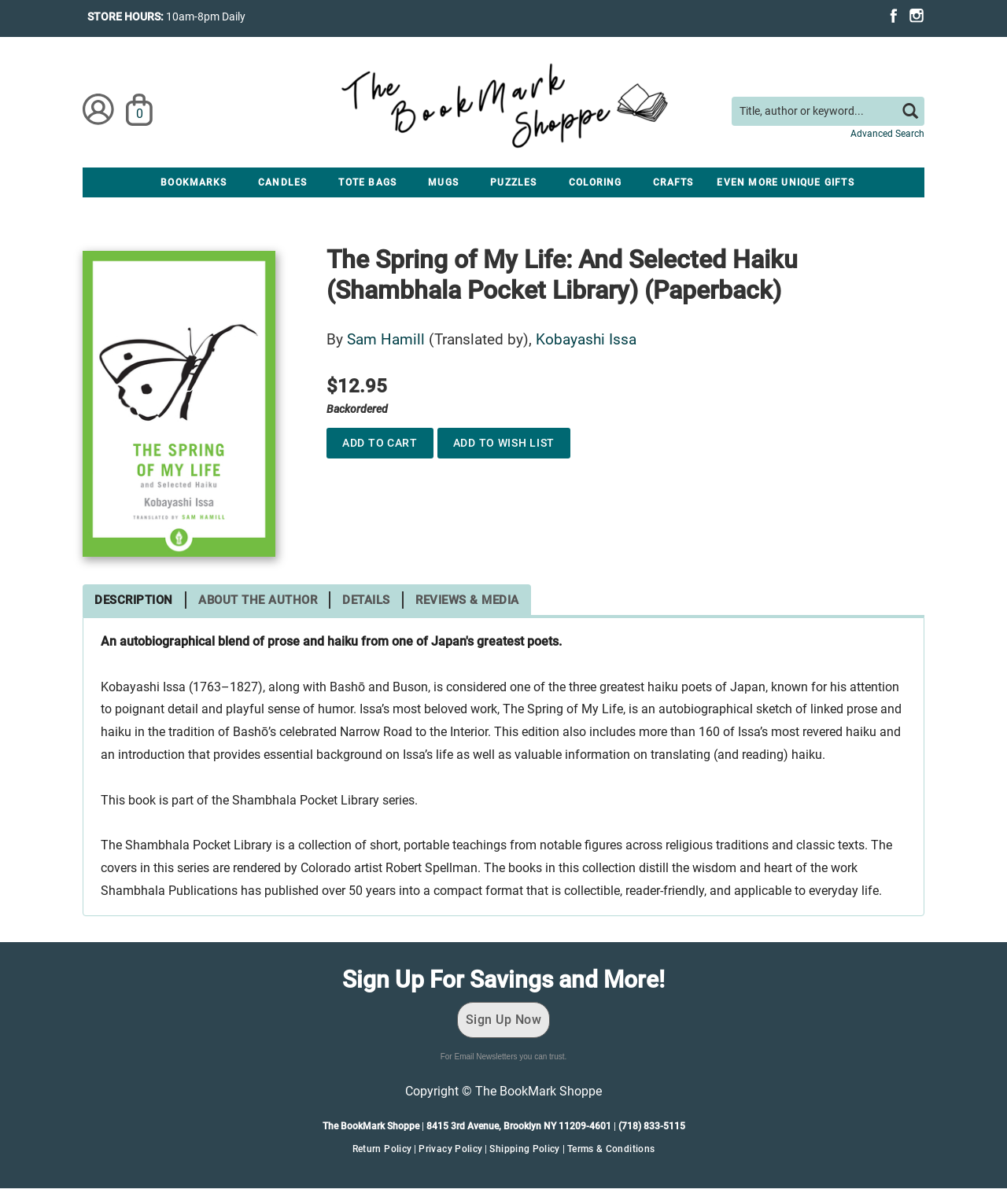Construct a comprehensive description capturing every detail on the webpage.

This webpage is an online bookstore page featuring a book titled "The Spring of My Life: And Selected Haiku (Shambhala Pocket Library)" by Kobayashi Issa. At the top of the page, there is a navigation menu with links to "My Account", "Cart", and a search form. Below the navigation menu, there is a logo of "The BookMark Shoppe" and a row of links to different categories, including "BOOKMARKS", "CANDLES", "TOTE BAGS", and more.

The main content of the page is dedicated to the book, with a cover image on the left and a description on the right. The description provides an autobiographical sketch of the author, Kobayashi Issa, and his work, including his attention to poignant detail and playful sense of humor. The book is part of the Shambhala Pocket Library series, which is a collection of short, portable teachings from notable figures across religious traditions and classic texts.

Below the book description, there are buttons to "Add to Cart" and "Add to Wish List". There are also links to "DESCRIPTION", "ABOUT THE AUTHOR", "DETAILS", and "REVIEWS & MEDIA" related to the book.

At the bottom of the page, there is a section with a heading "Sign Up For Savings and More!" and a link to sign up for email newsletters. There is also a copyright notice, contact information, and links to "Return Policy", "Privacy Policy", "Shipping Policy", and "Terms & Conditions".